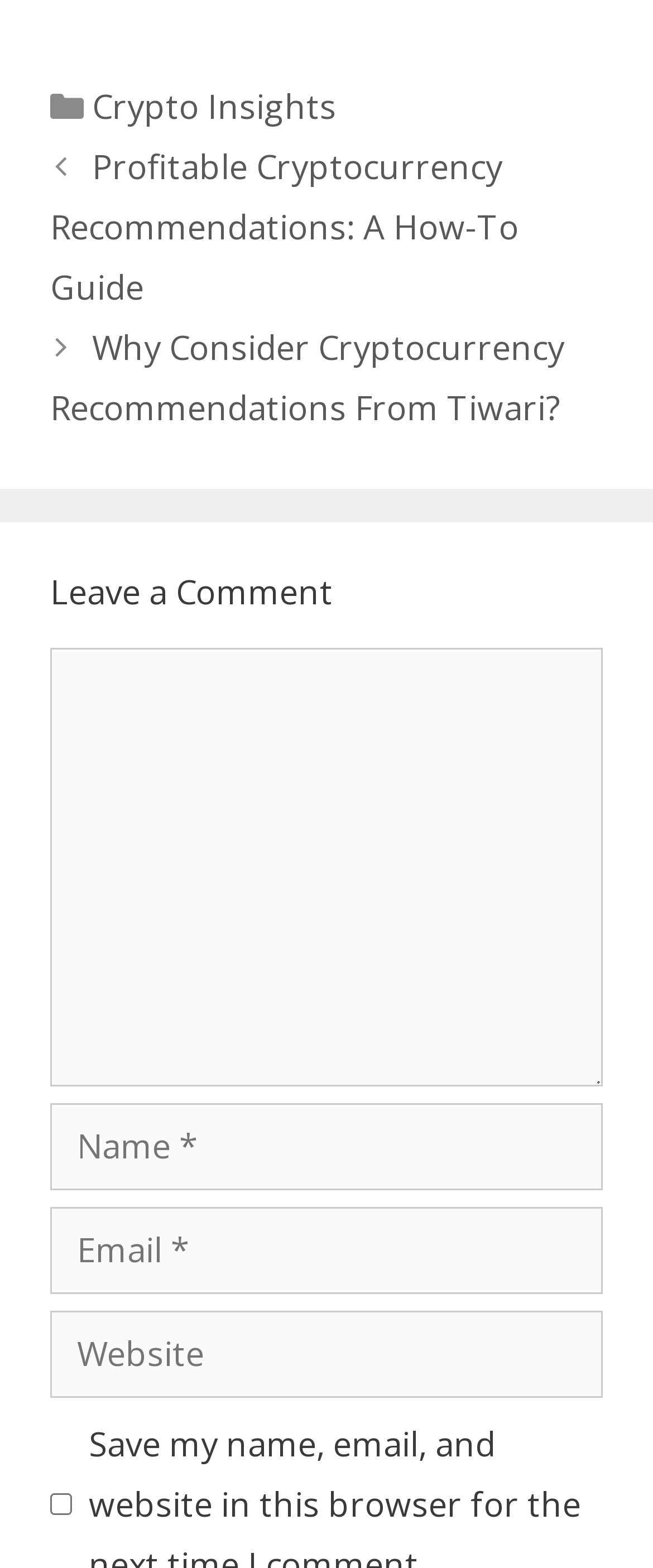Extract the bounding box of the UI element described as: "parent_node: Comment name="url" placeholder="Website"".

[0.077, 0.836, 0.923, 0.891]